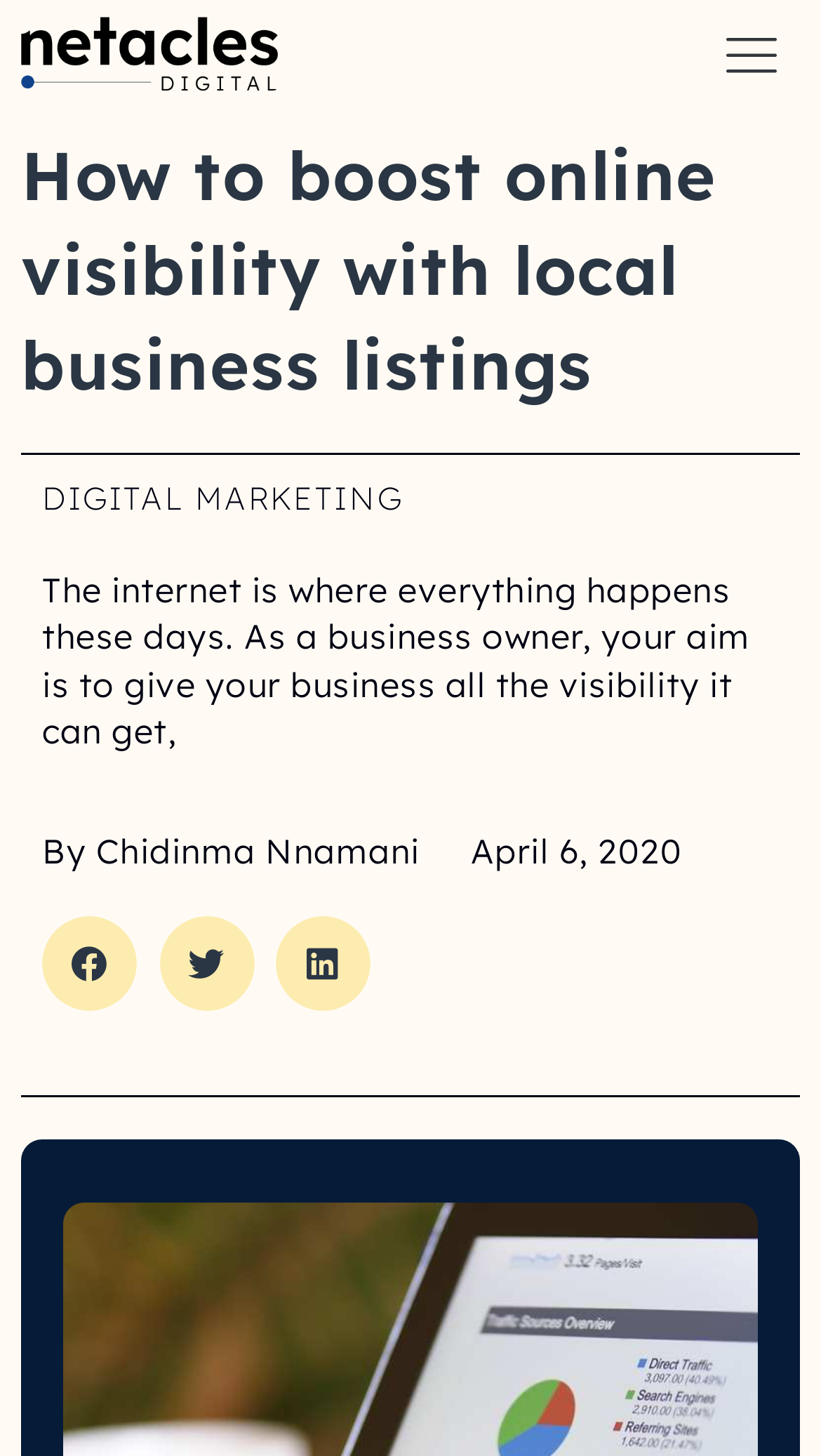Please provide a detailed answer to the question below by examining the image:
What is the date of the article?

I found the date of the article by looking at the link element with the text 'April 6, 2020'. This element is likely to be the date of the article.